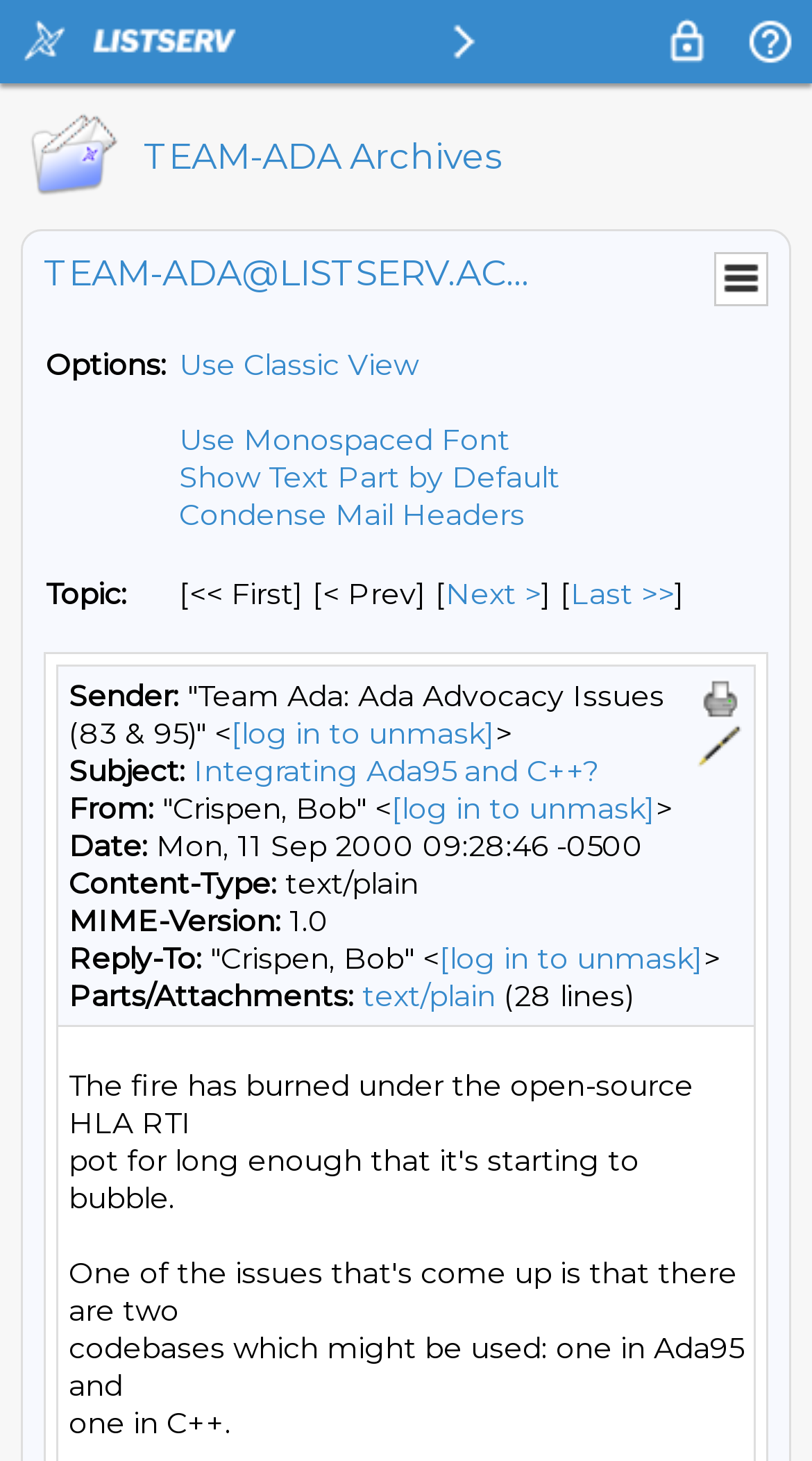Identify the bounding box coordinates of the part that should be clicked to carry out this instruction: "Reply to the message".

[0.859, 0.495, 0.915, 0.526]